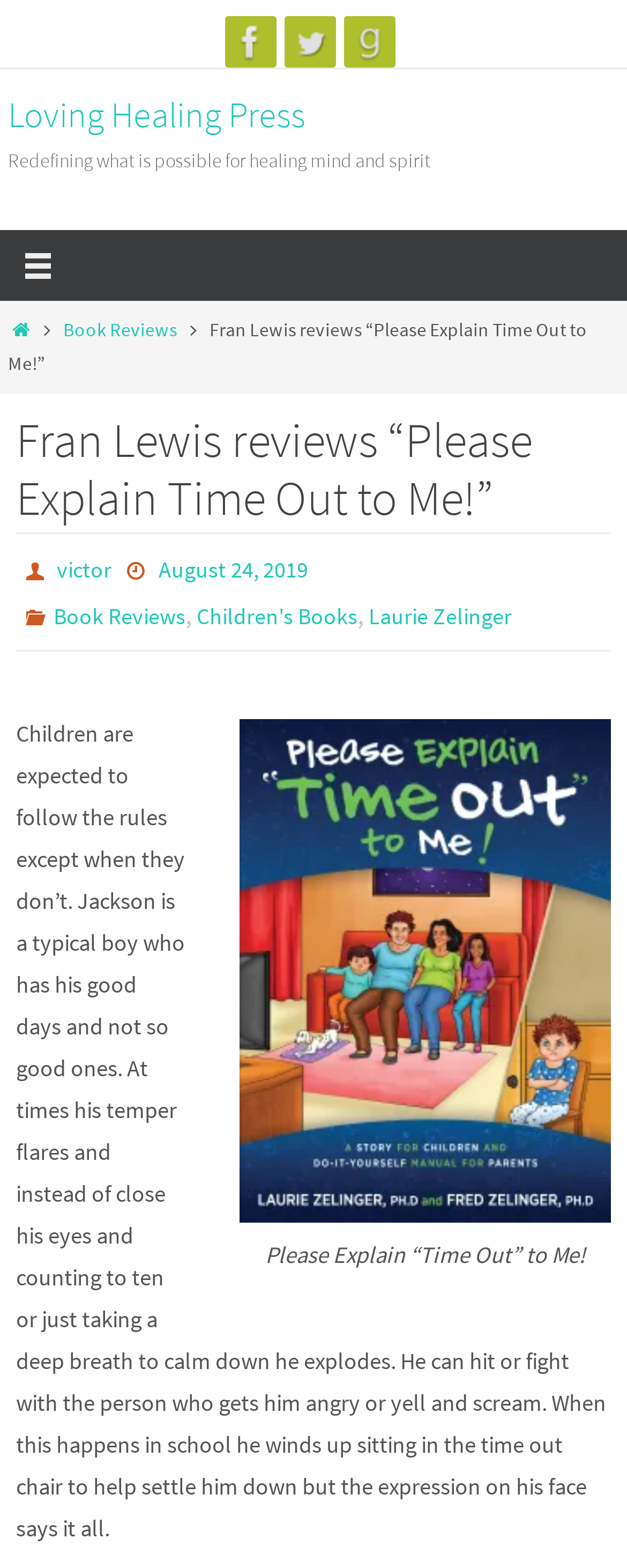Can you show the bounding box coordinates of the region to click on to complete the task described in the instruction: "Read the book review"?

[0.026, 0.261, 0.974, 0.335]